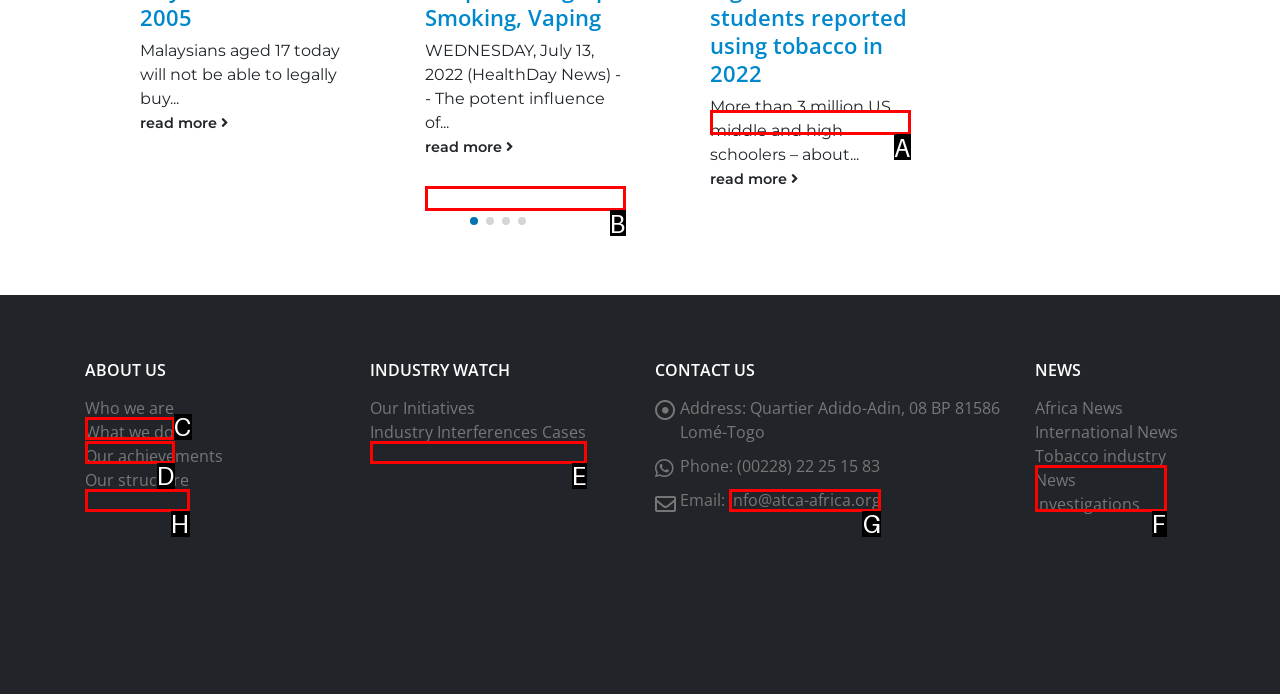Select the proper UI element to click in order to perform the following task: send an email to info@atca-africa.org. Indicate your choice with the letter of the appropriate option.

G